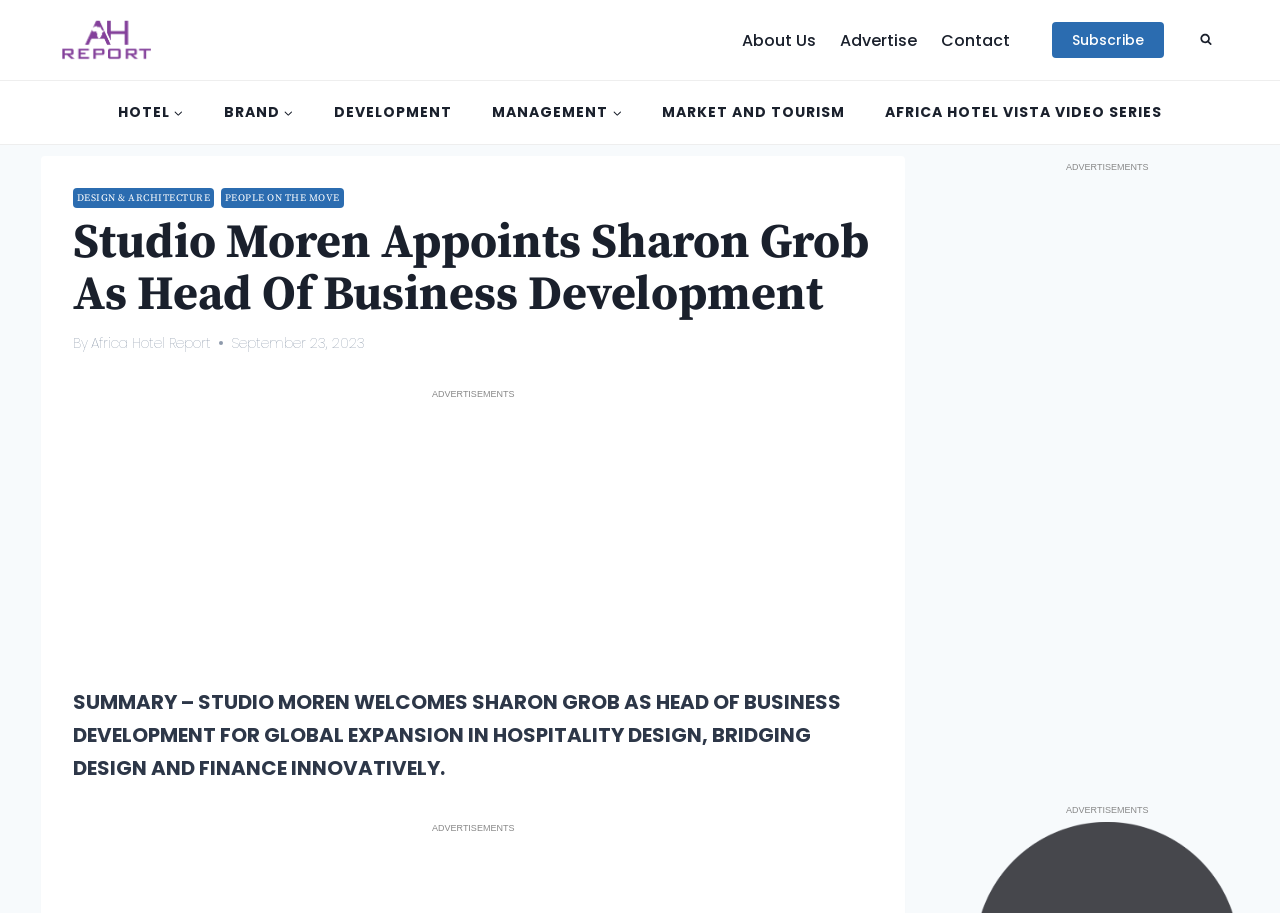How many main navigation categories are there?
Using the information from the image, answer the question thoroughly.

The main navigation categories are obtained from the primary navigation element which has 5 link elements: 'HOTEL', 'BRAND', 'DEVELOPMENT', 'MANAGEMENT', and 'MARKET AND TOURISM'.